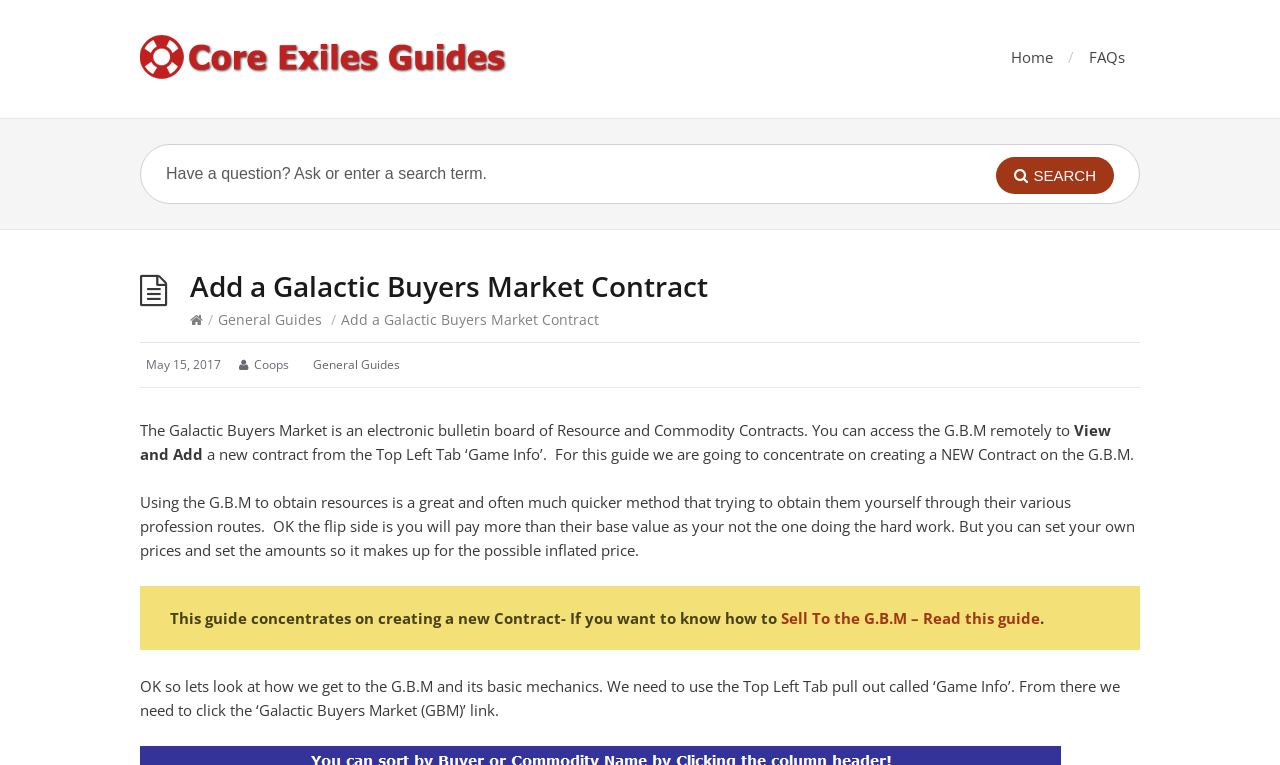Can you provide the bounding box coordinates for the element that should be clicked to implement the instruction: "Search for a guide"?

[0.11, 0.19, 0.734, 0.265]